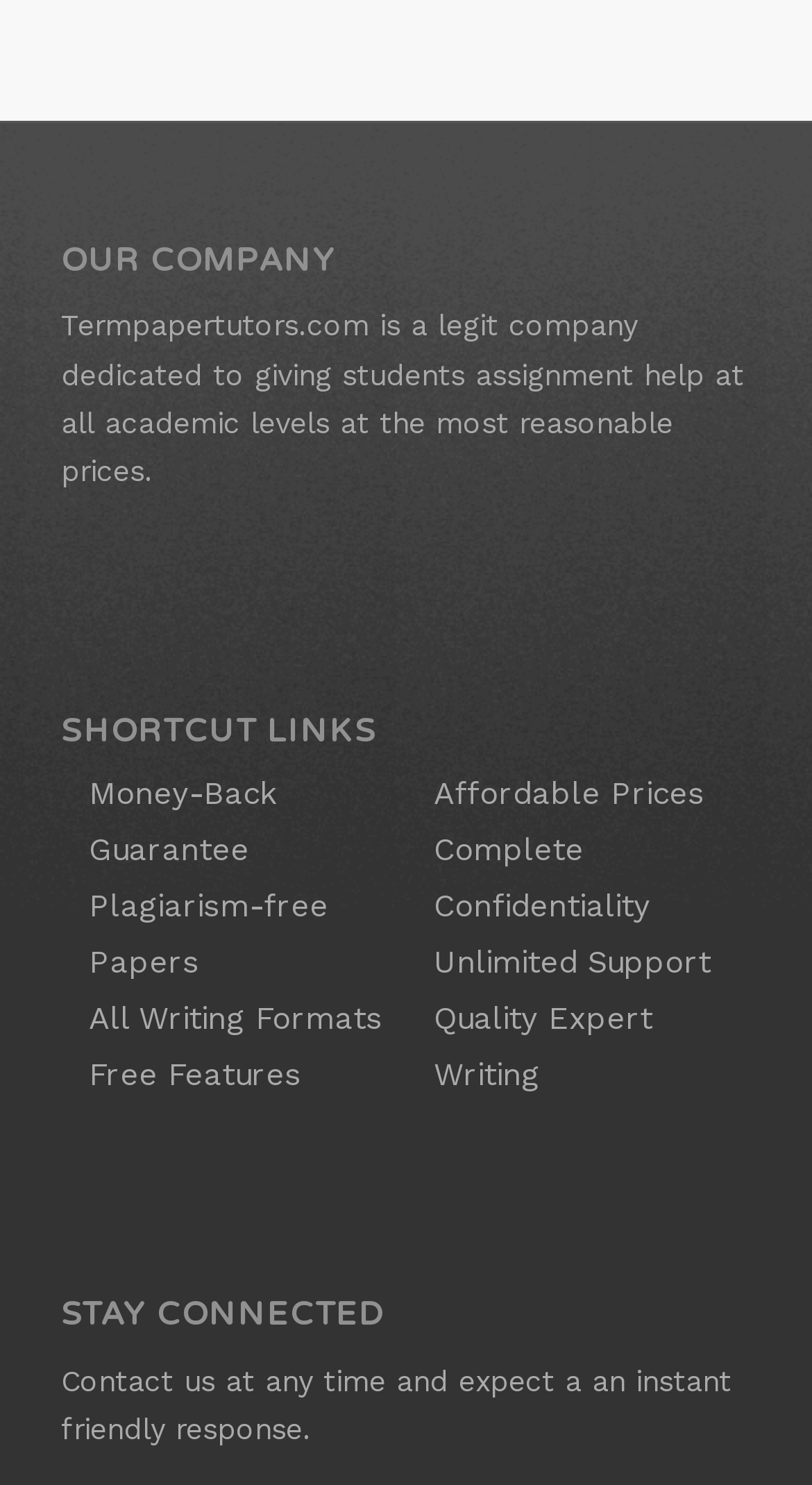Give a one-word or one-phrase response to the question: 
Are the shortcut links organized in a single column?

No